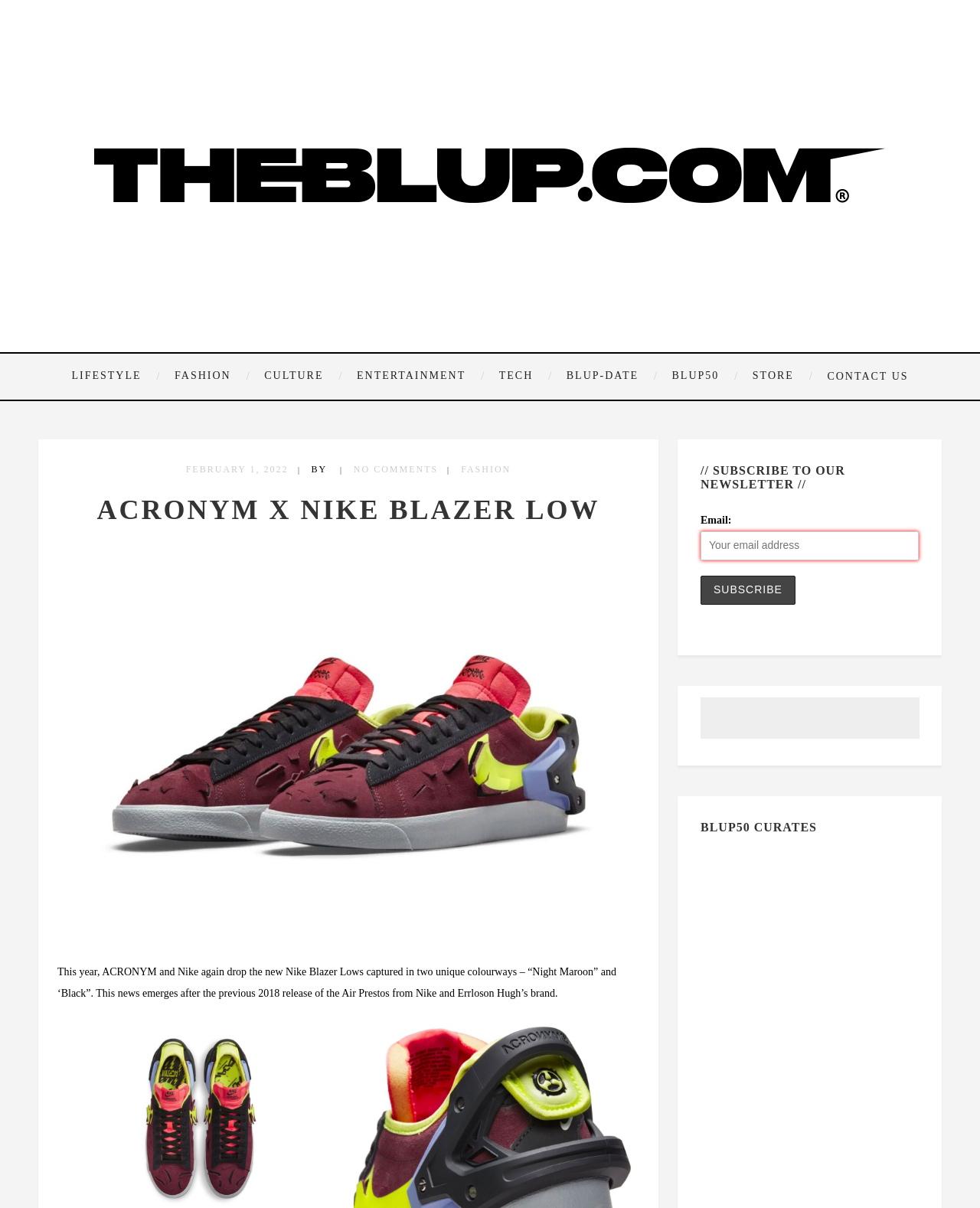Identify the bounding box coordinates of the area you need to click to perform the following instruction: "Read the article about ACRONYM X NIKE BLAZER LOW".

[0.059, 0.41, 0.652, 0.448]